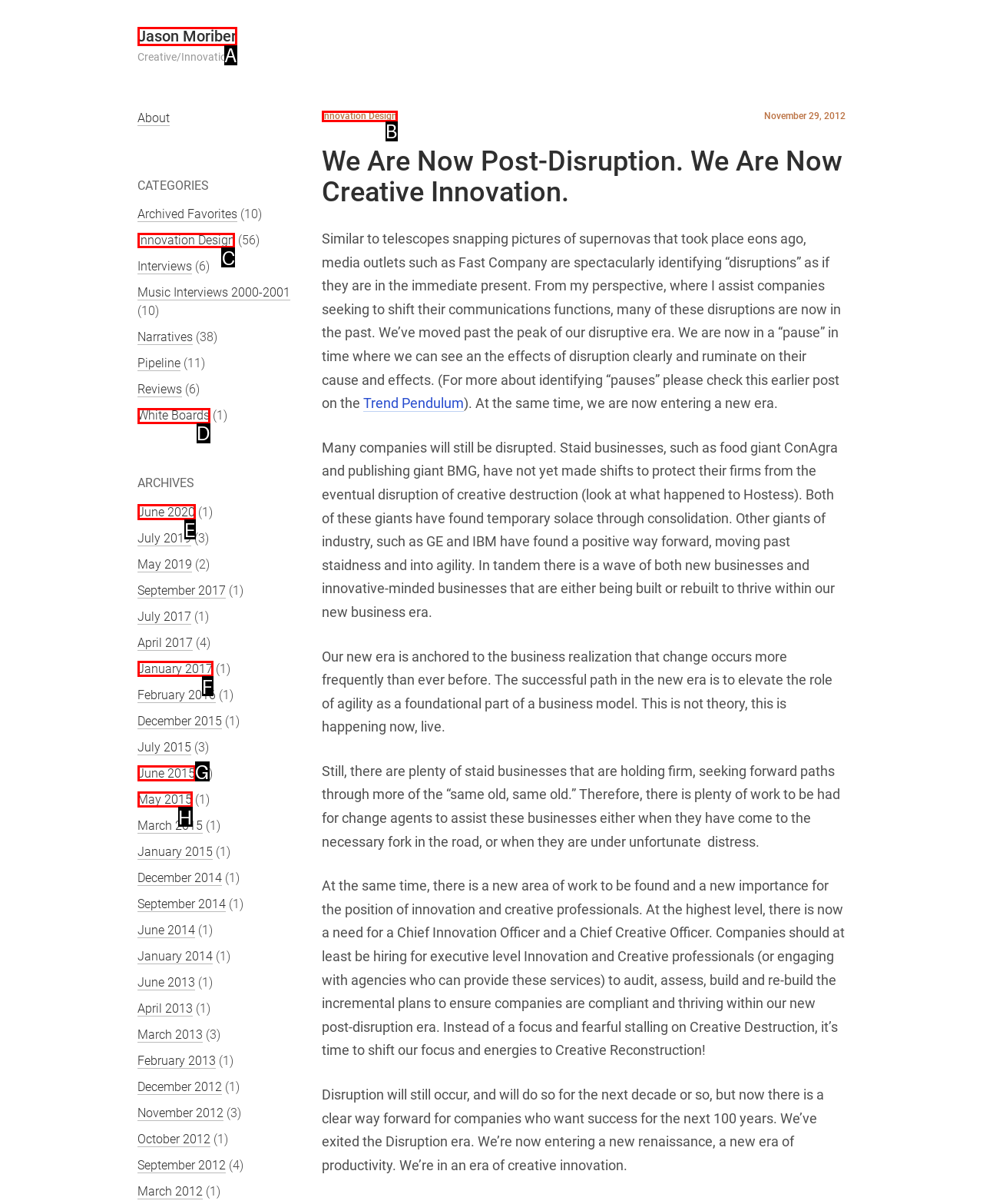Select the appropriate letter to fulfill the given instruction: Check the 'Innovation Design' category
Provide the letter of the correct option directly.

C